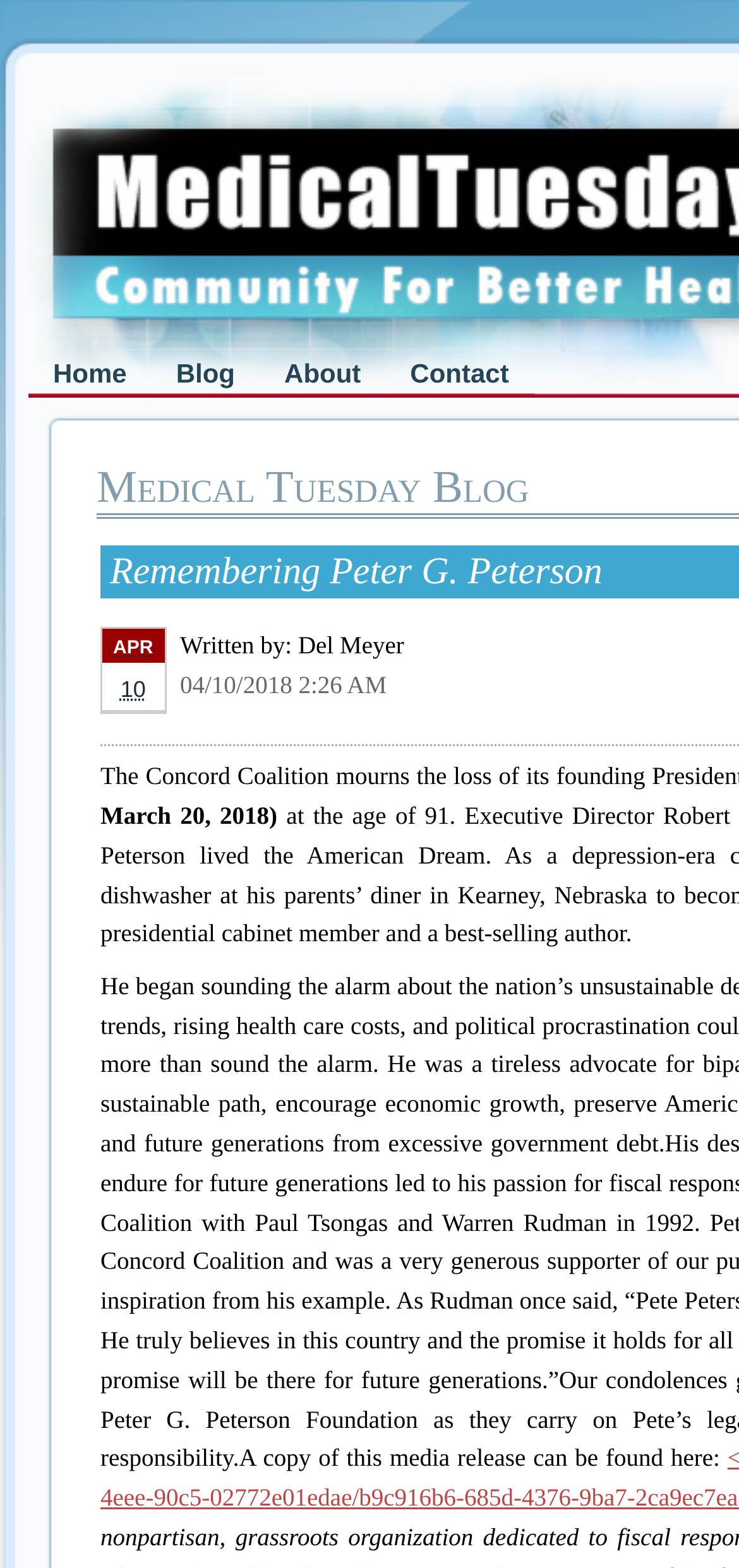Respond to the following query with just one word or a short phrase: 
How many timestamps are displayed on the page?

2